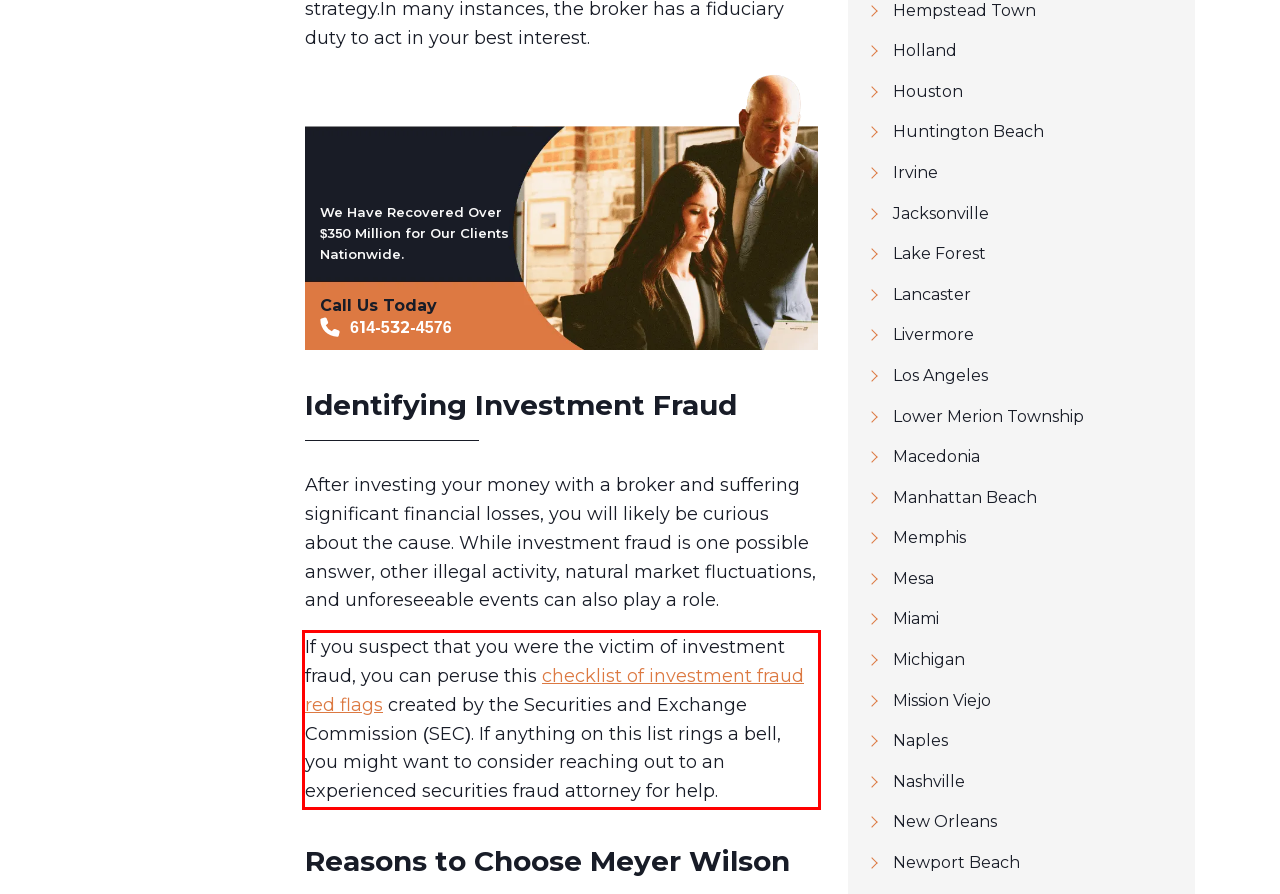There is a screenshot of a webpage with a red bounding box around a UI element. Please use OCR to extract the text within the red bounding box.

If you suspect that you were the victim of investment fraud, you can peruse this checklist of investment fraud red flags created by the Securities and Exchange Commission (SEC). If anything on this list rings a bell, you might want to consider reaching out to an experienced securities fraud attorney for help.